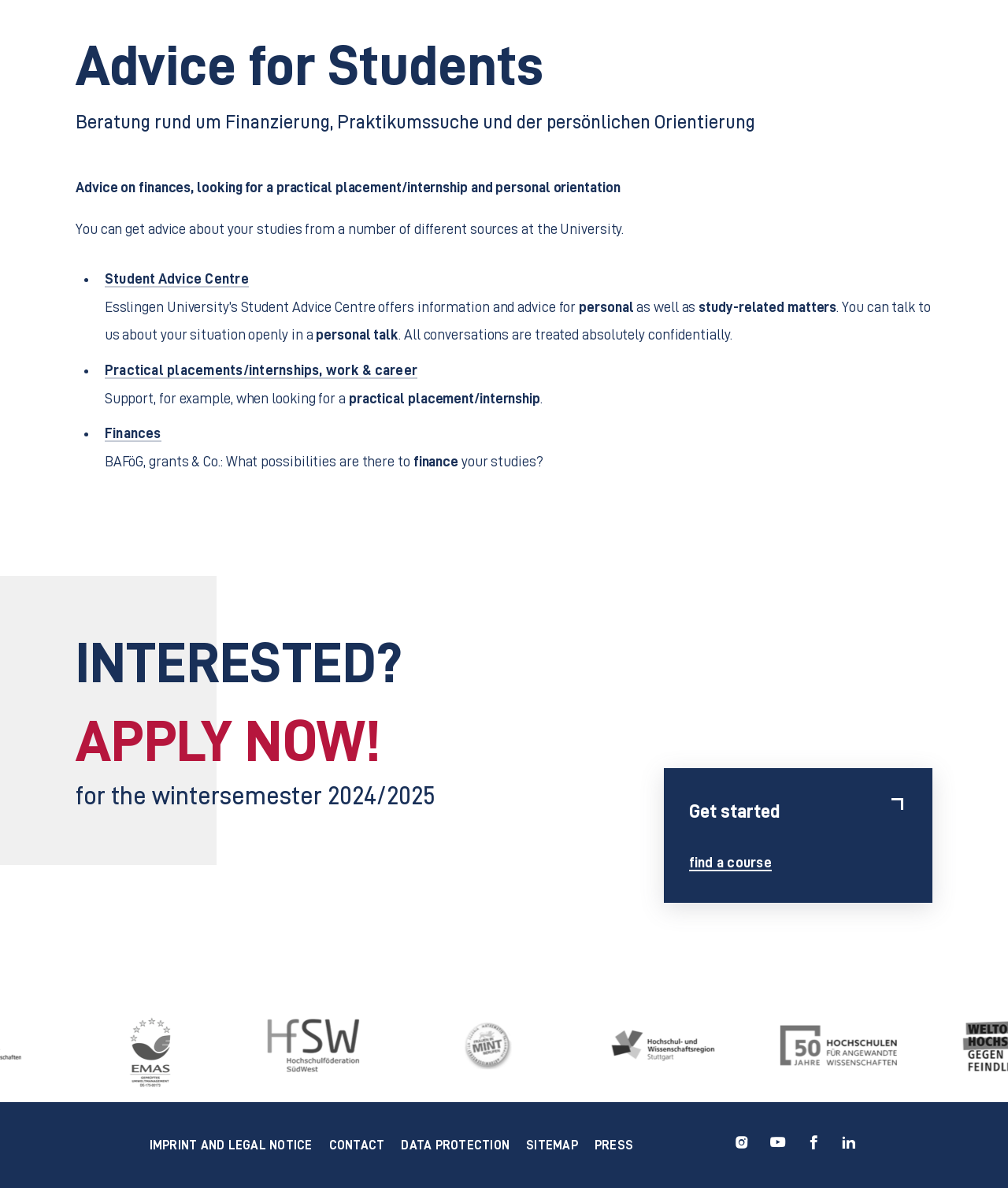Determine the coordinates of the bounding box that should be clicked to complete the instruction: "Get information on practical placements and internships". The coordinates should be represented by four float numbers between 0 and 1: [left, top, right, bottom].

[0.104, 0.304, 0.414, 0.319]